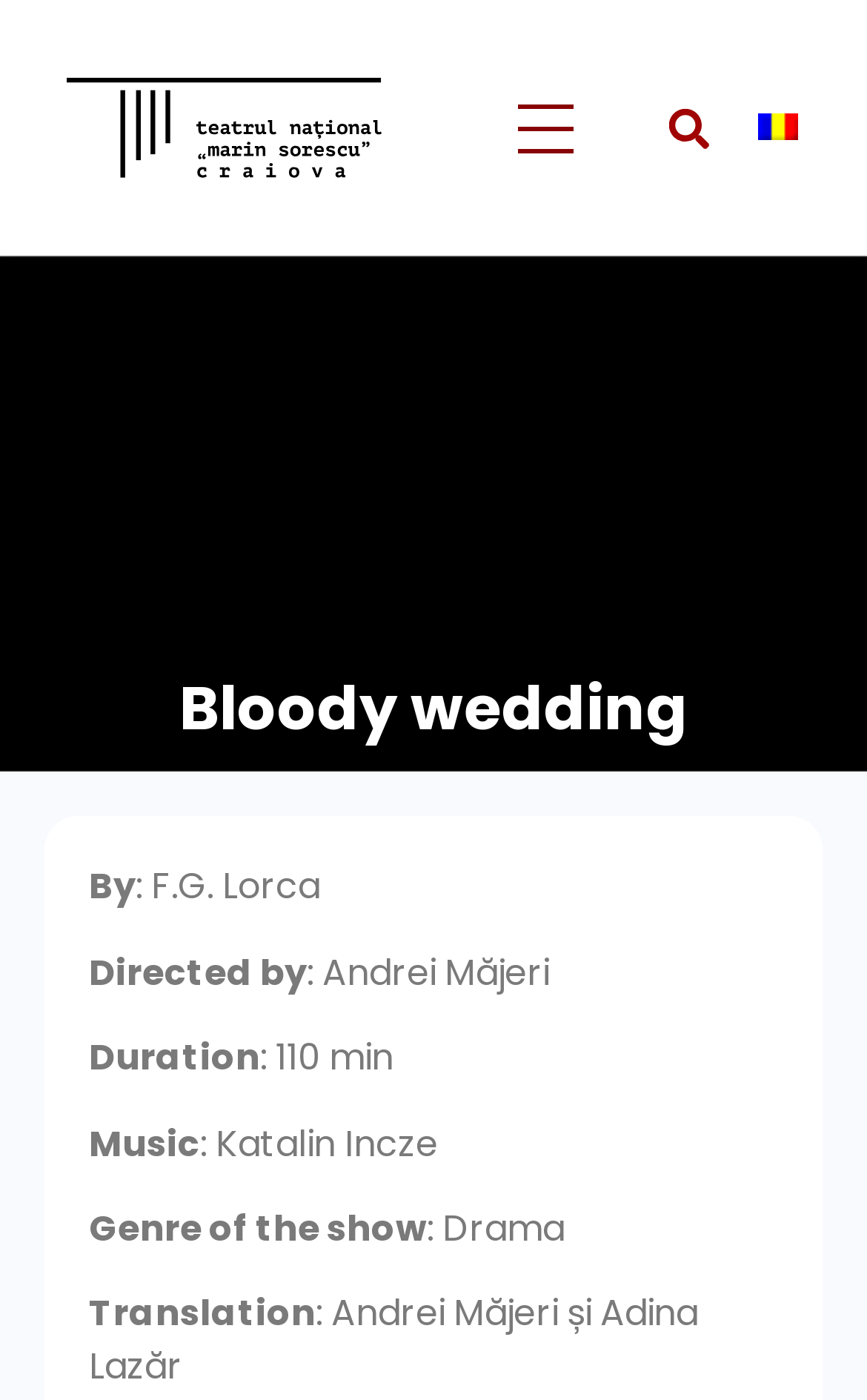Who is the author of the play?
Please give a detailed and elaborate answer to the question.

I found the answer by looking at the section that describes the play. There is a line that says 'By:' and then the name 'F.G. Lorca'.